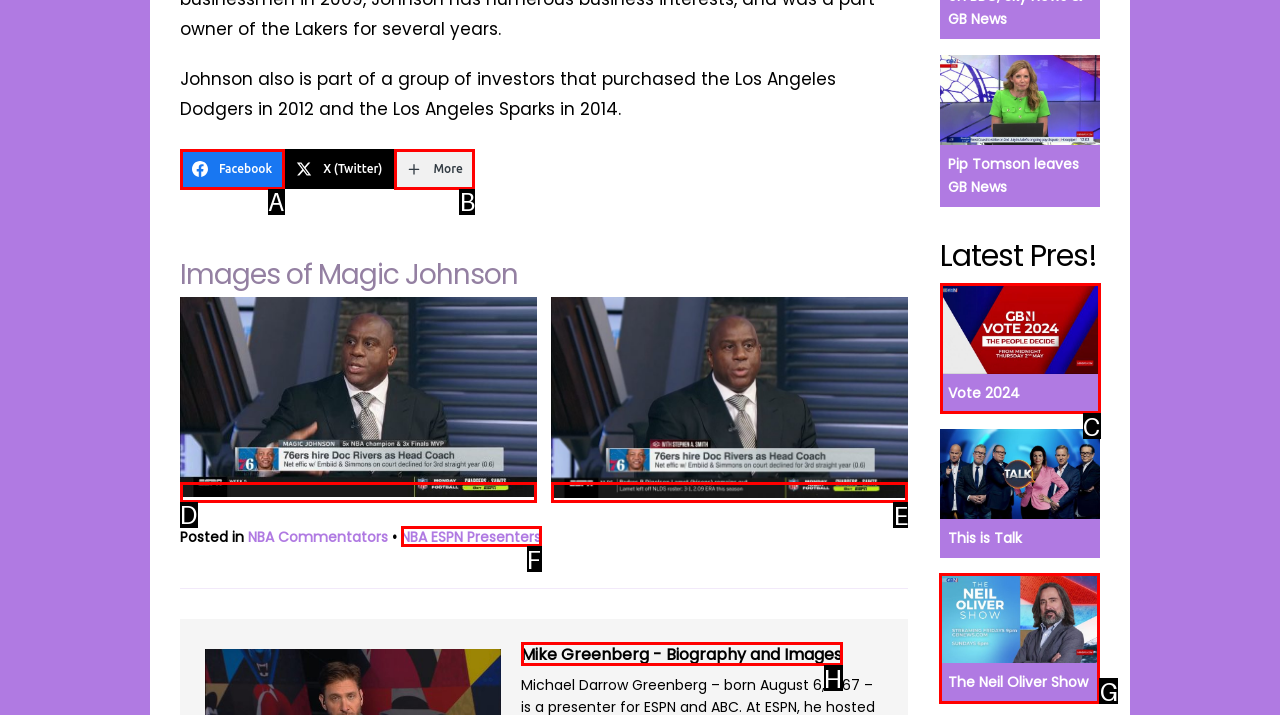Pick the HTML element that should be clicked to execute the task: Check out The Neil Oliver Show
Respond with the letter corresponding to the correct choice.

G